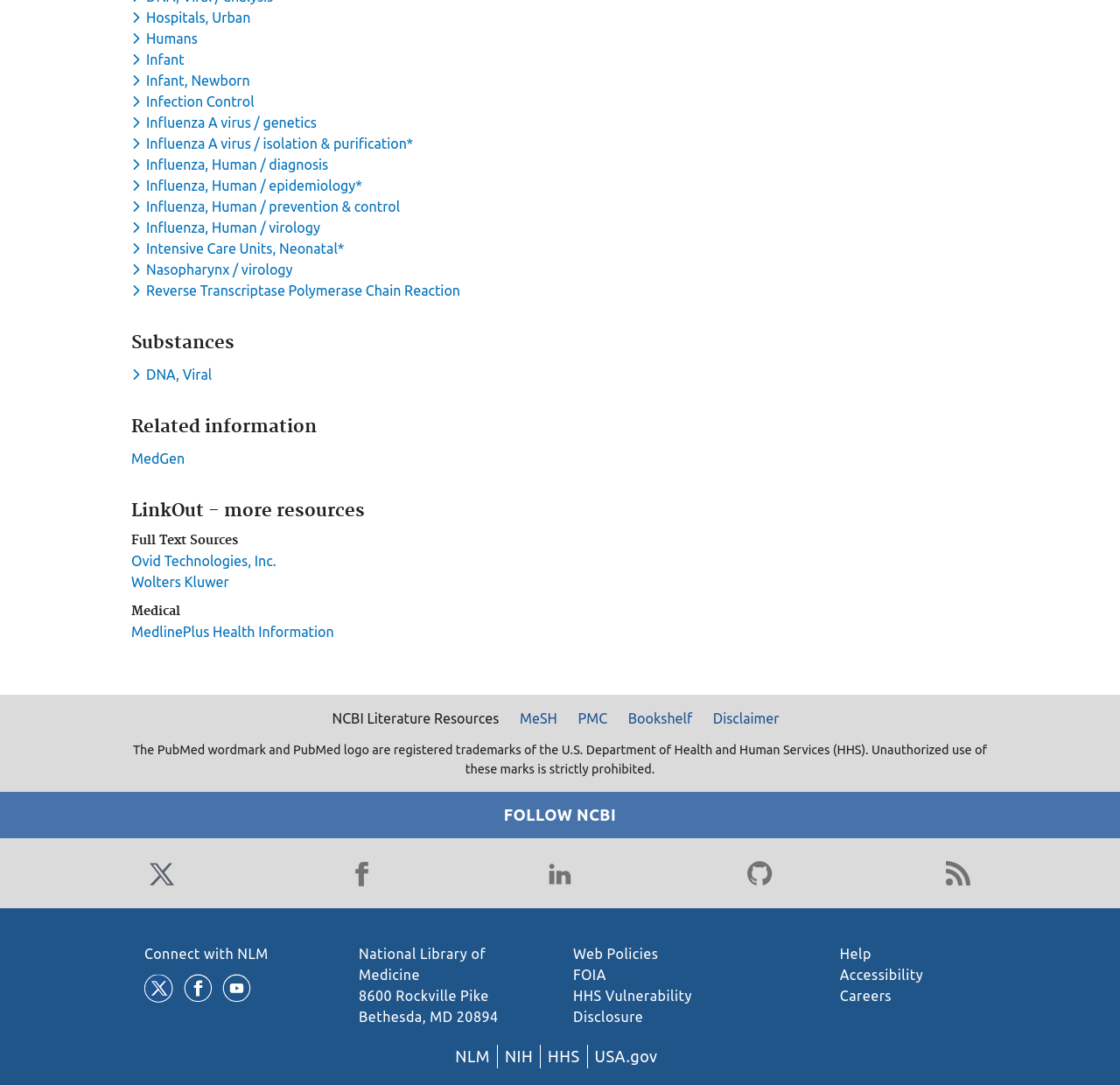Give a concise answer of one word or phrase to the question: 
What is the main topic of this webpage?

Medical research